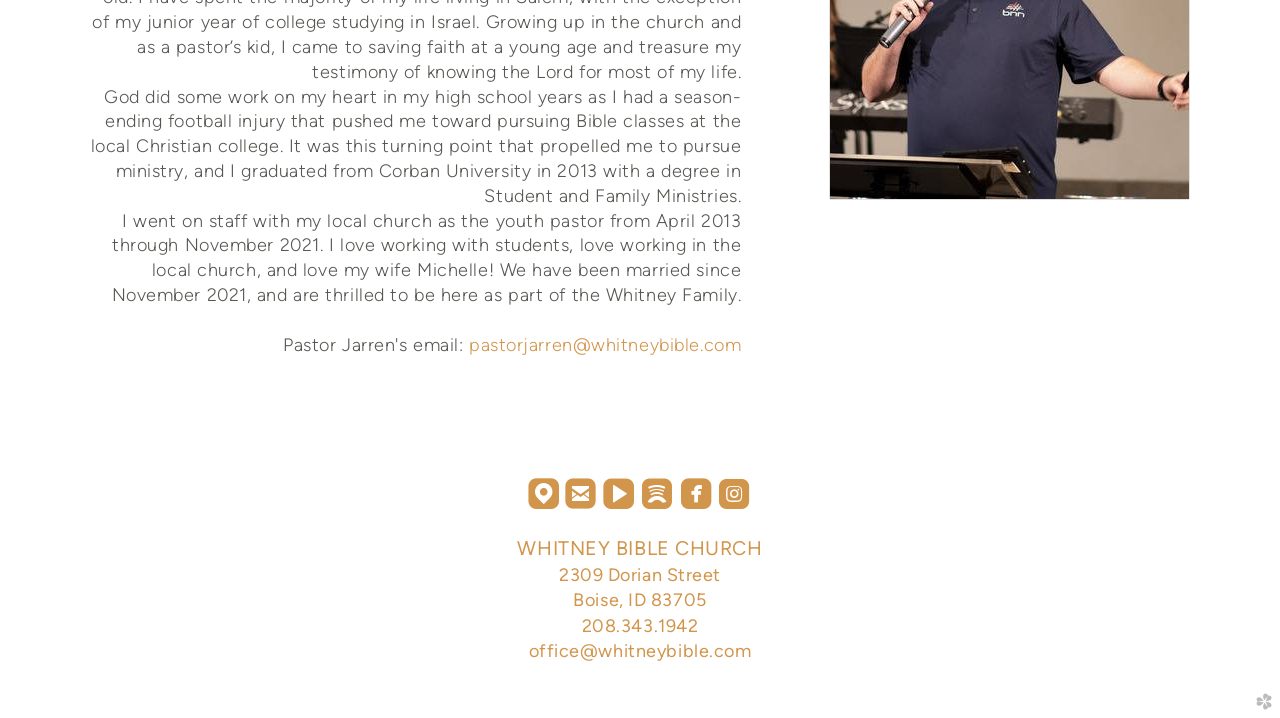Provide a brief response using a word or short phrase to this question:
What is the church's address?

2309 Dorian Street, Boise, ID 83705